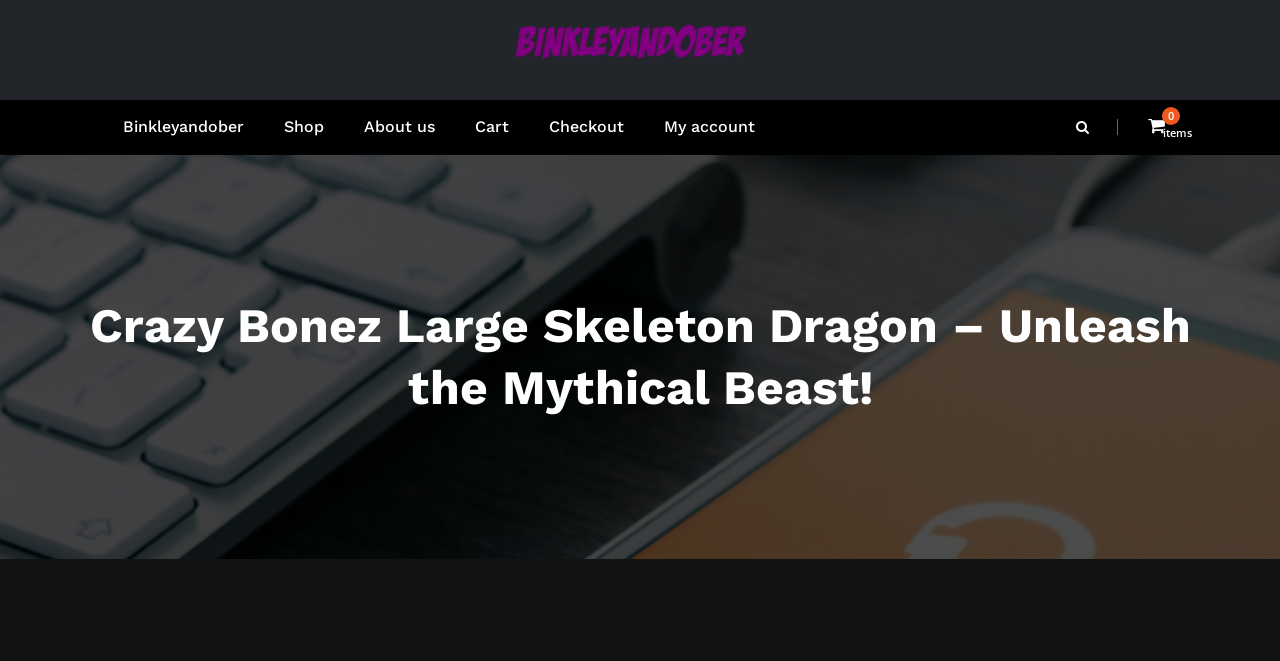Locate the bounding box coordinates of the area that needs to be clicked to fulfill the following instruction: "go to binkleyandober homepage". The coordinates should be in the format of four float numbers between 0 and 1, namely [left, top, right, bottom].

[0.401, 0.054, 0.587, 0.091]